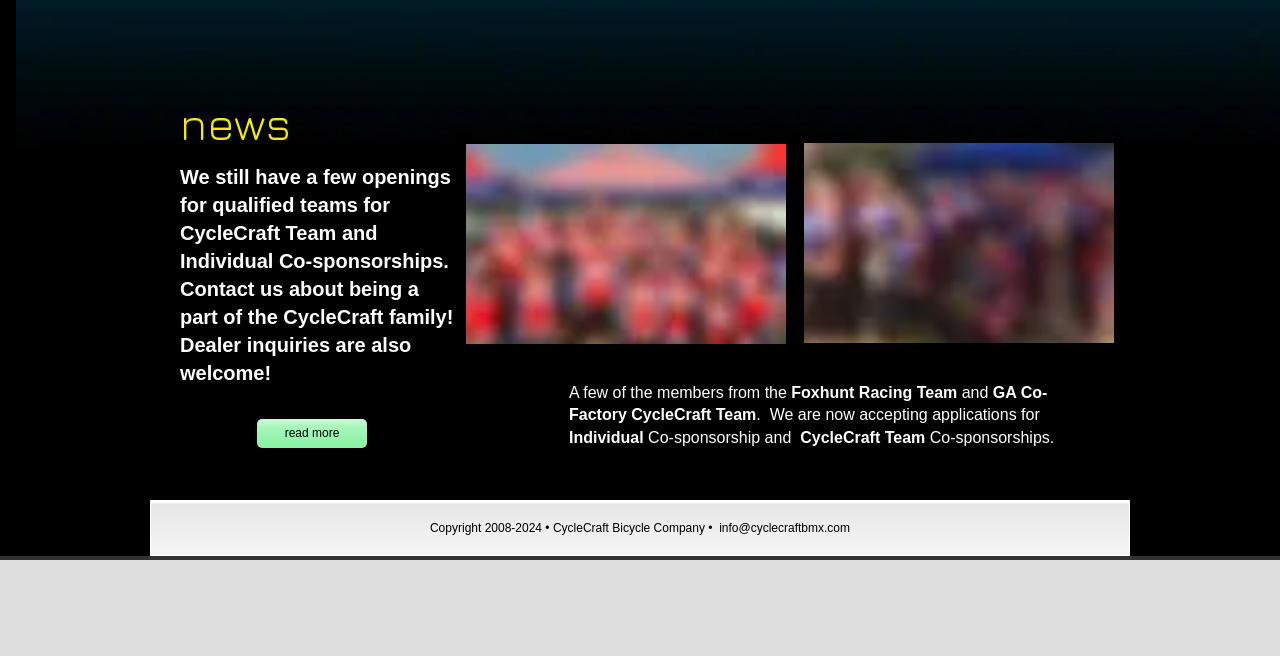Based on the element description info@cyclecraftbmx.com, identify the bounding box coordinates for the UI element. The coordinates should be in the format (top-left x, top-left y, bottom-right x, bottom-right y) and within the 0 to 1 range.

[0.562, 0.794, 0.664, 0.816]